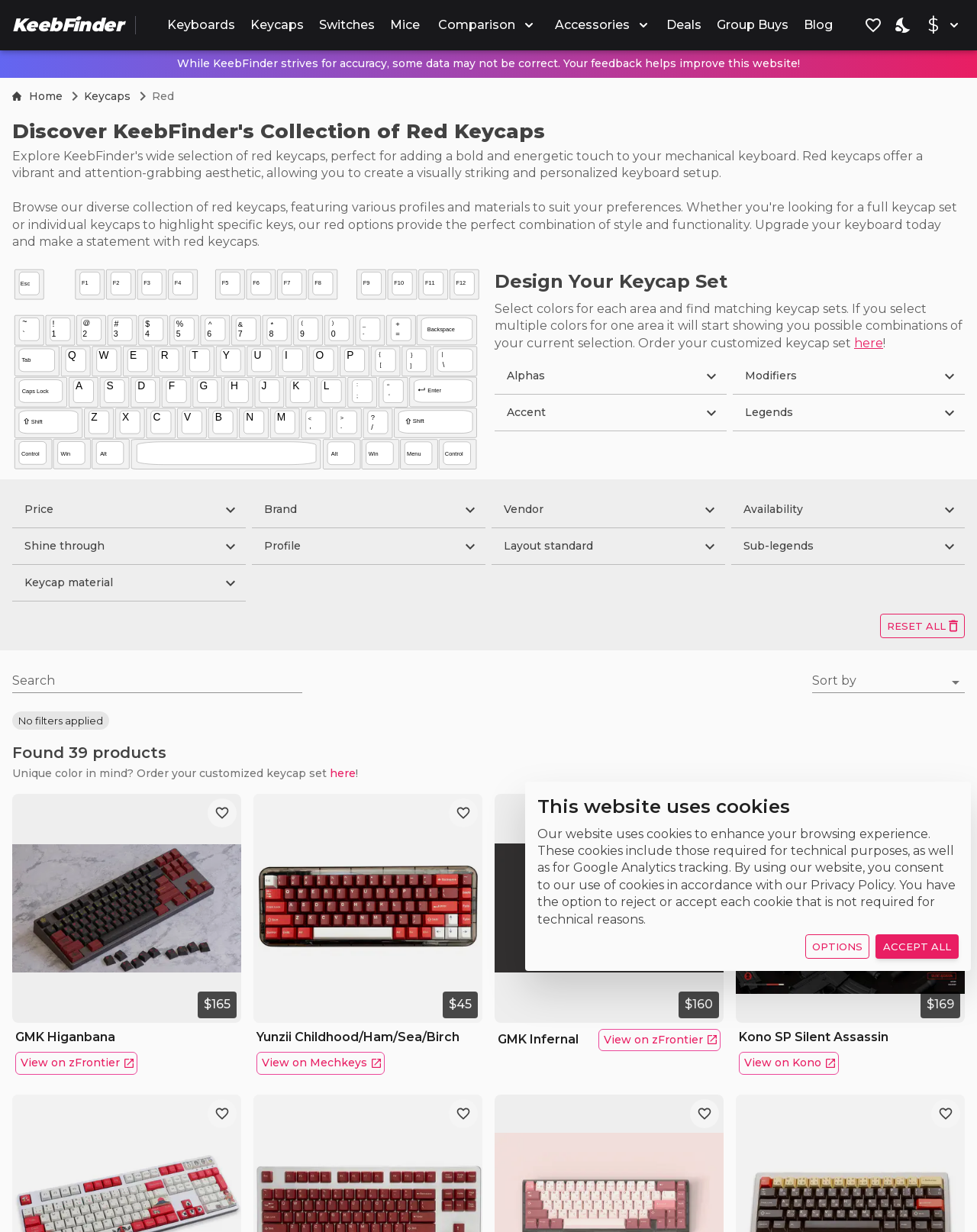Please find the bounding box coordinates of the element that must be clicked to perform the given instruction: "Browse the 'Keycaps' section". The coordinates should be four float numbers from 0 to 1, i.e., [left, top, right, bottom].

[0.253, 0.009, 0.314, 0.032]